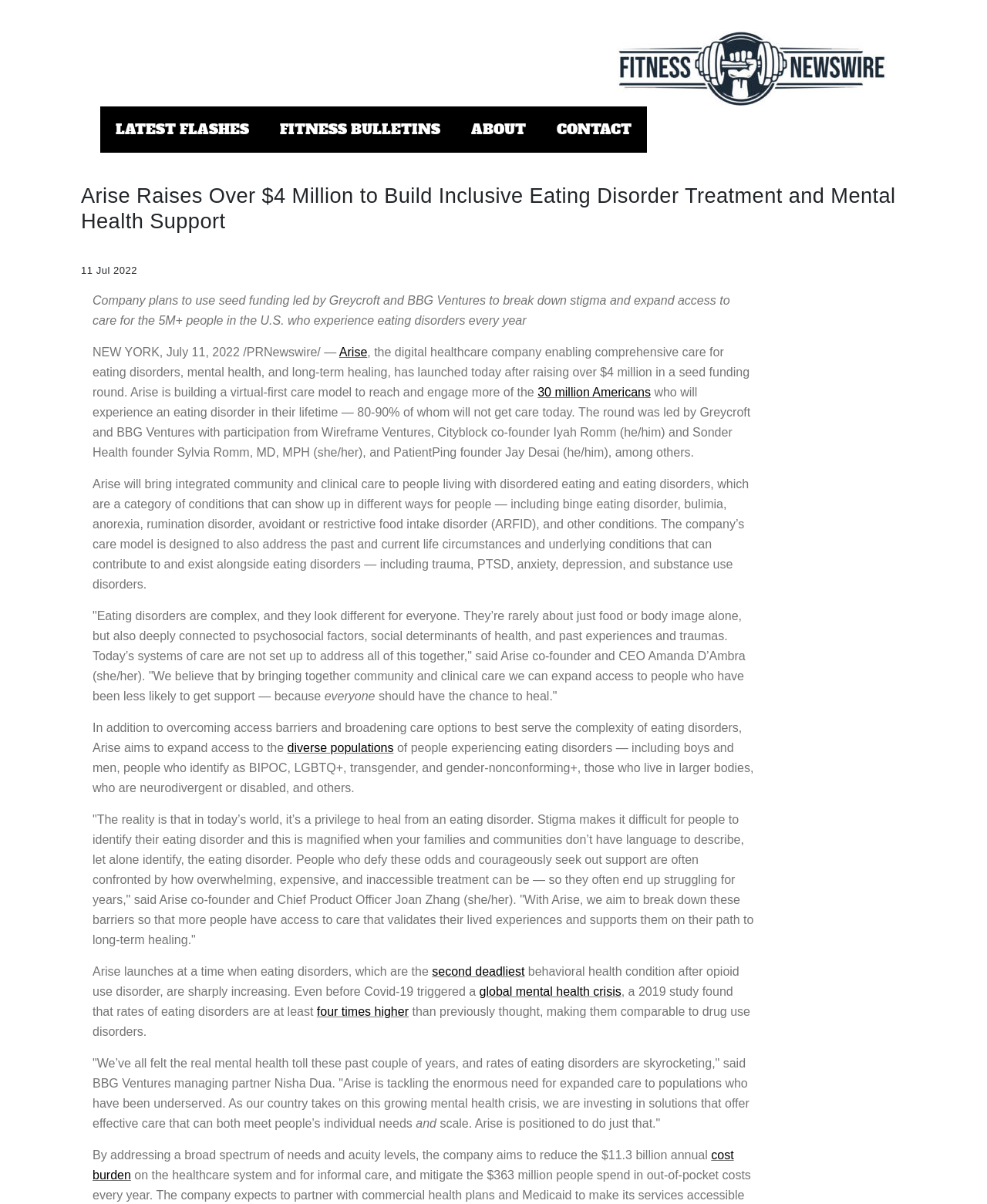What is the company mentioned in the article?
Please answer the question with as much detail and depth as you can.

The company mentioned in the article is Arise, which is a digital healthcare company enabling comprehensive care for eating disorders, mental health, and long-term healing.